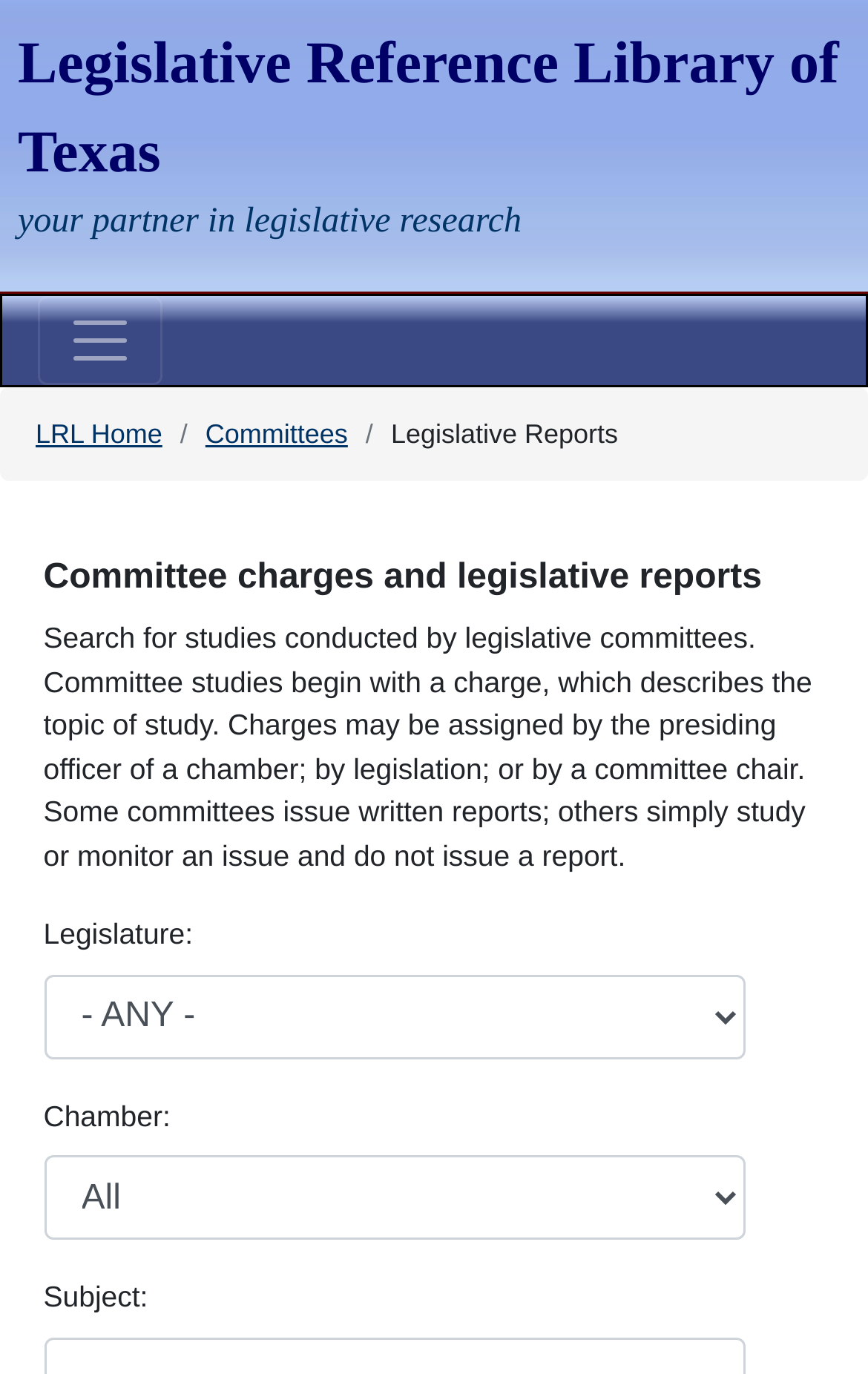Please specify the bounding box coordinates in the format (top-left x, top-left y, bottom-right x, bottom-right y), with values ranging from 0 to 1. Identify the bounding box for the UI component described as follows: Skip to main content

[0.021, 0.186, 0.361, 0.214]